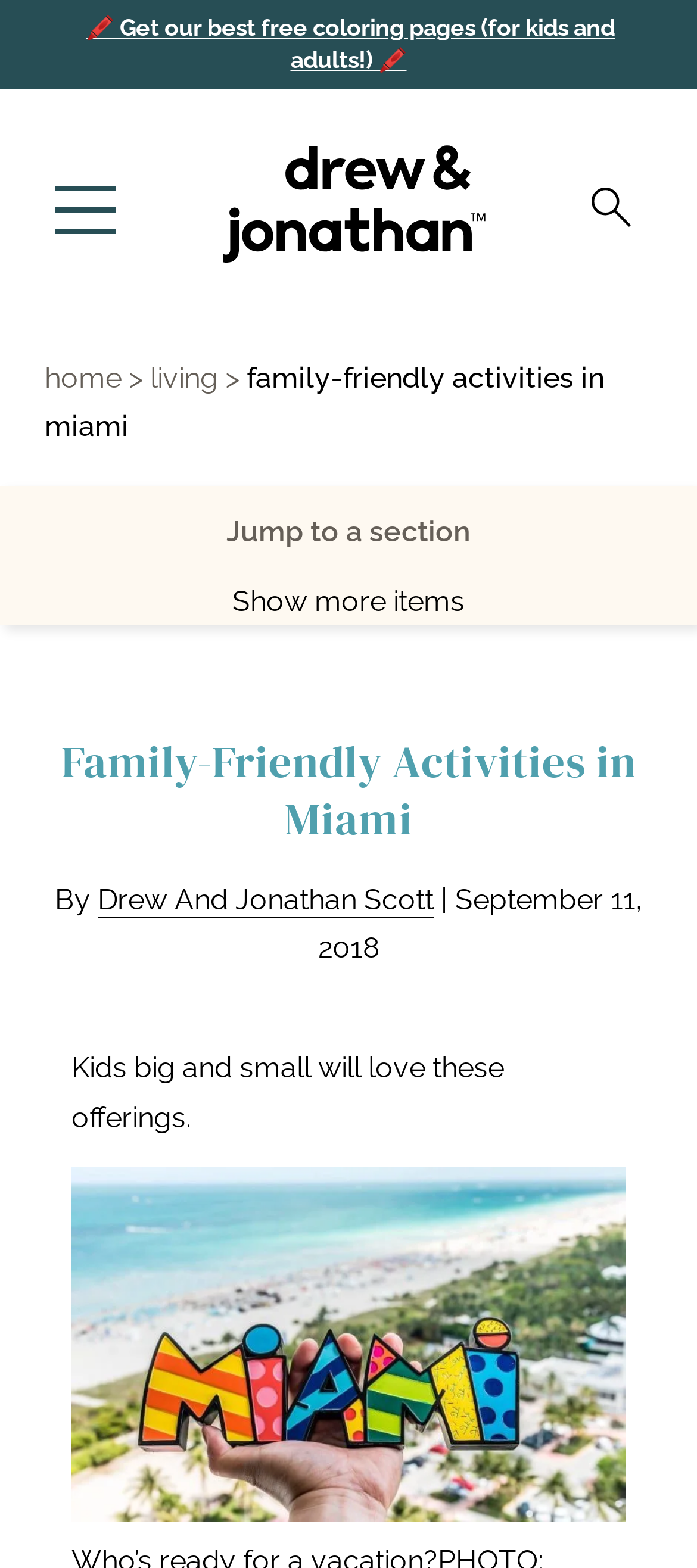What is the name of the authors?
Answer the question with as much detail as you can, using the image as a reference.

I found the answer by looking at the section that mentions the authors of the article. The text 'By' is followed by a link that says 'Drew And Jonathan Scott', which indicates that they are the authors.